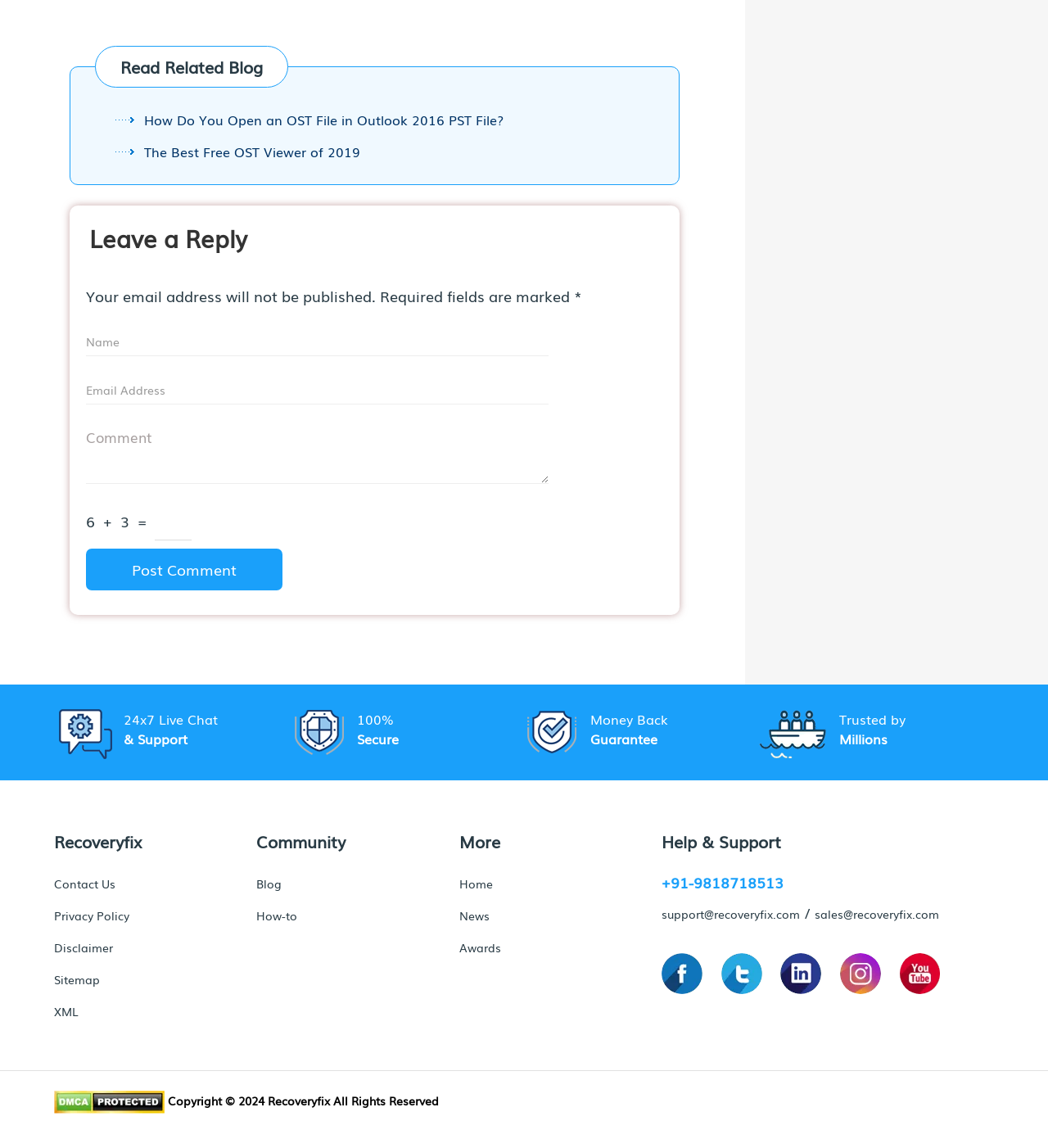Please identify the bounding box coordinates of the element that needs to be clicked to perform the following instruction: "Enter your email address in the 'Email Address' field".

[0.082, 0.328, 0.524, 0.352]